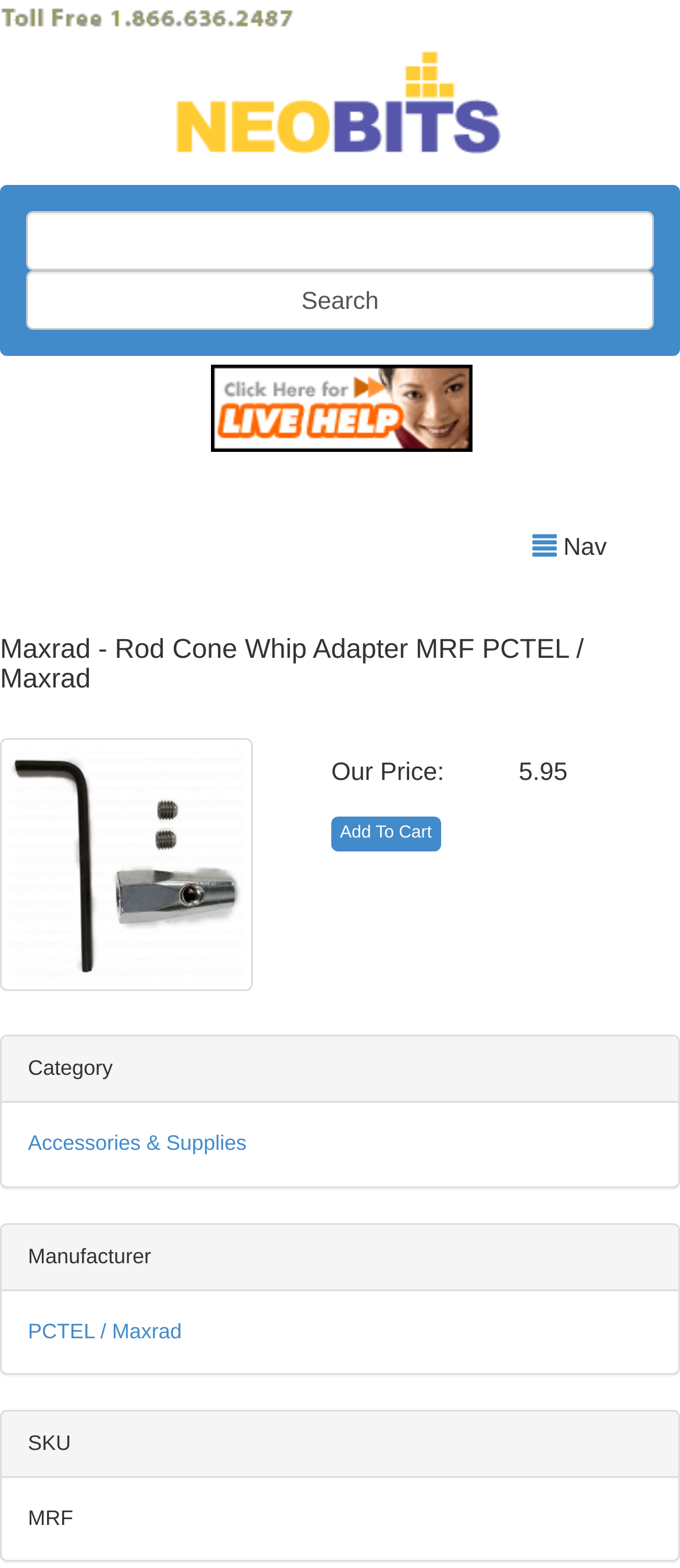What is the category of the product?
Refer to the image and answer the question using a single word or phrase.

Accessories & Supplies